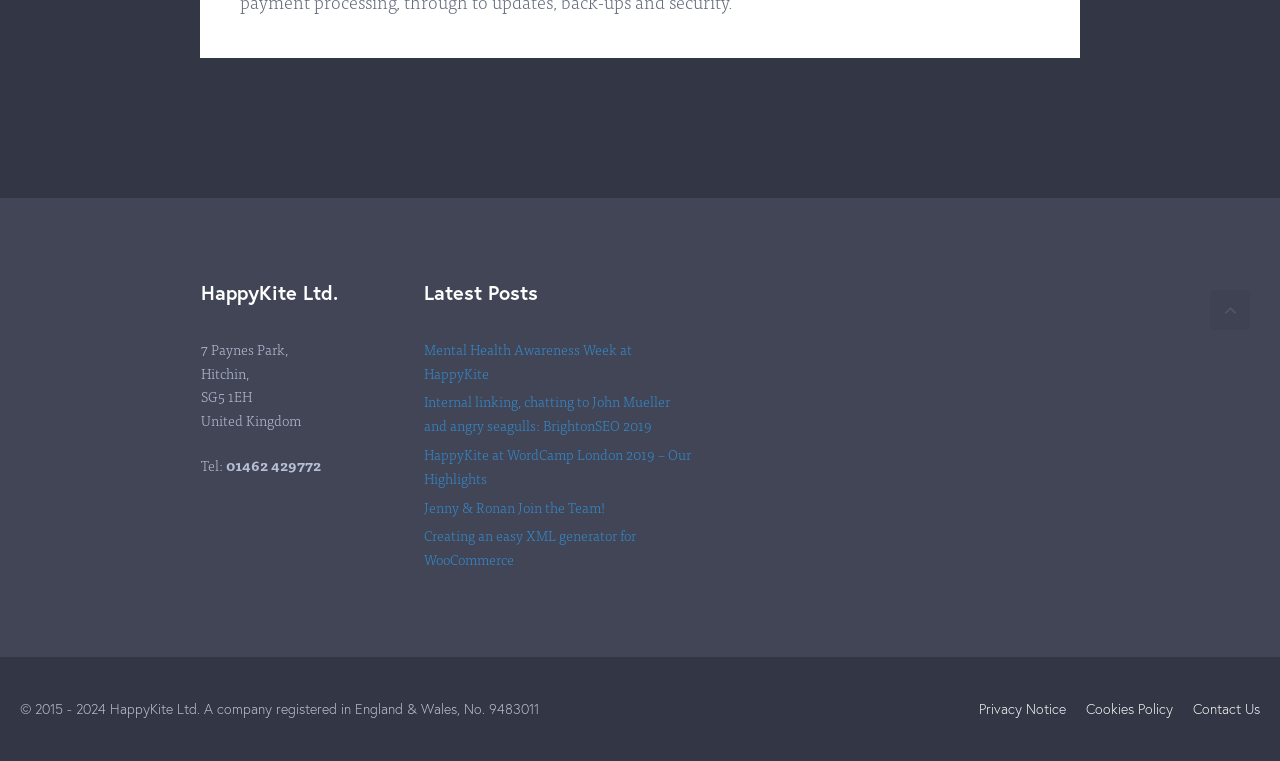Answer the question using only one word or a concise phrase: What is the copyright year range?

2015 - 2024